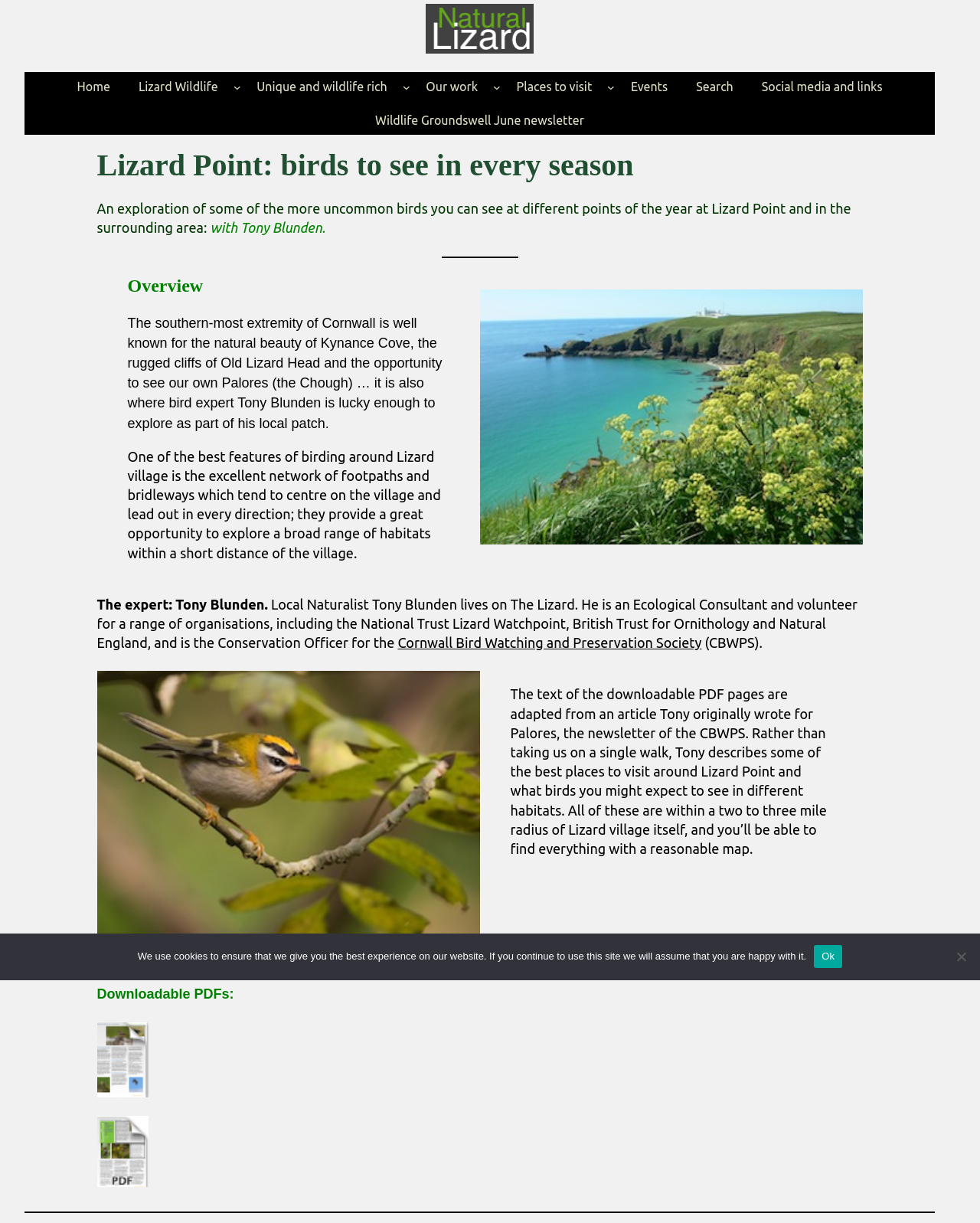Using the description: "Our work", identify the bounding box of the corresponding UI element in the screenshot.

[0.422, 0.059, 0.5, 0.083]